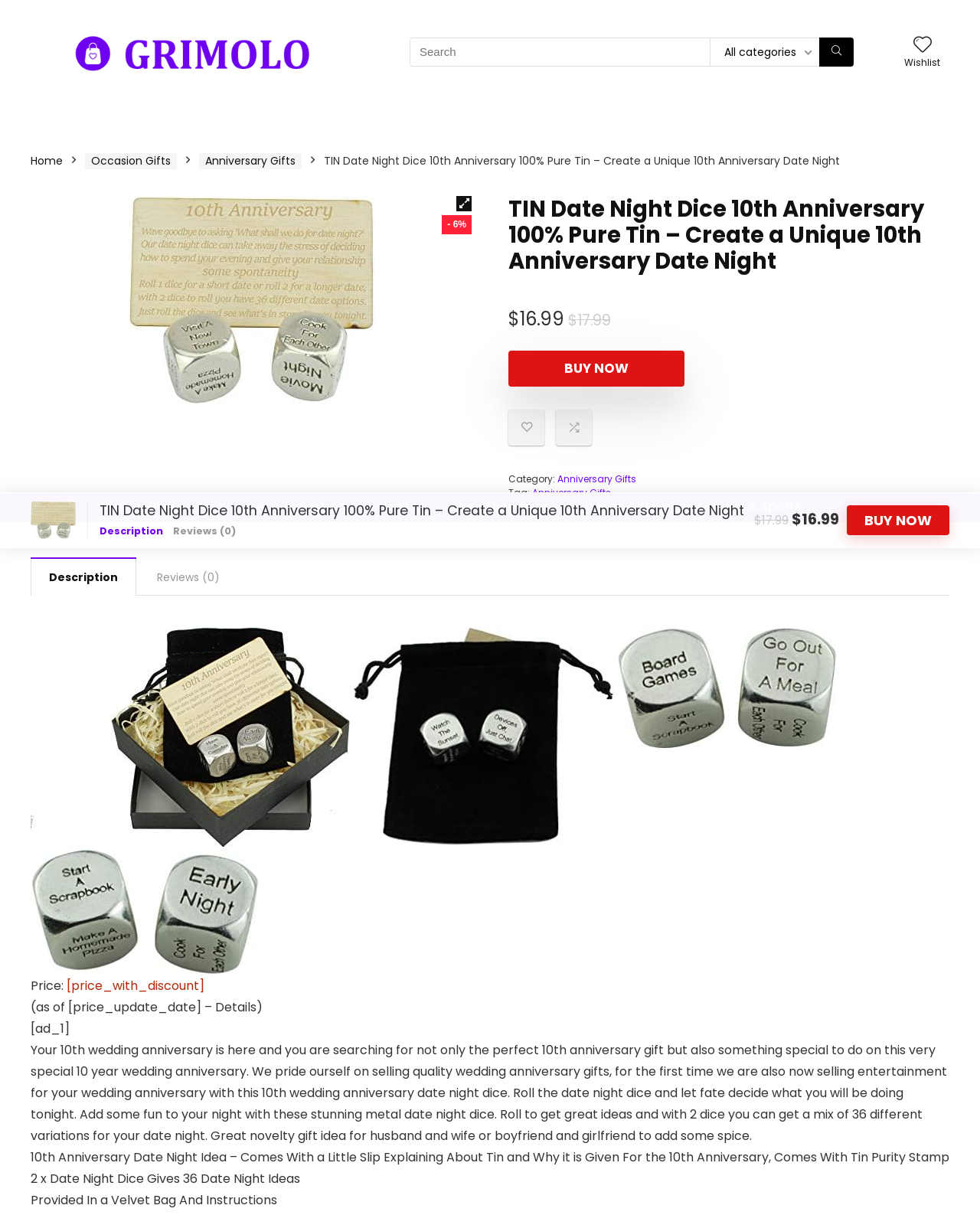Determine the bounding box for the UI element described here: "Shop".

[0.089, 0.001, 0.141, 0.025]